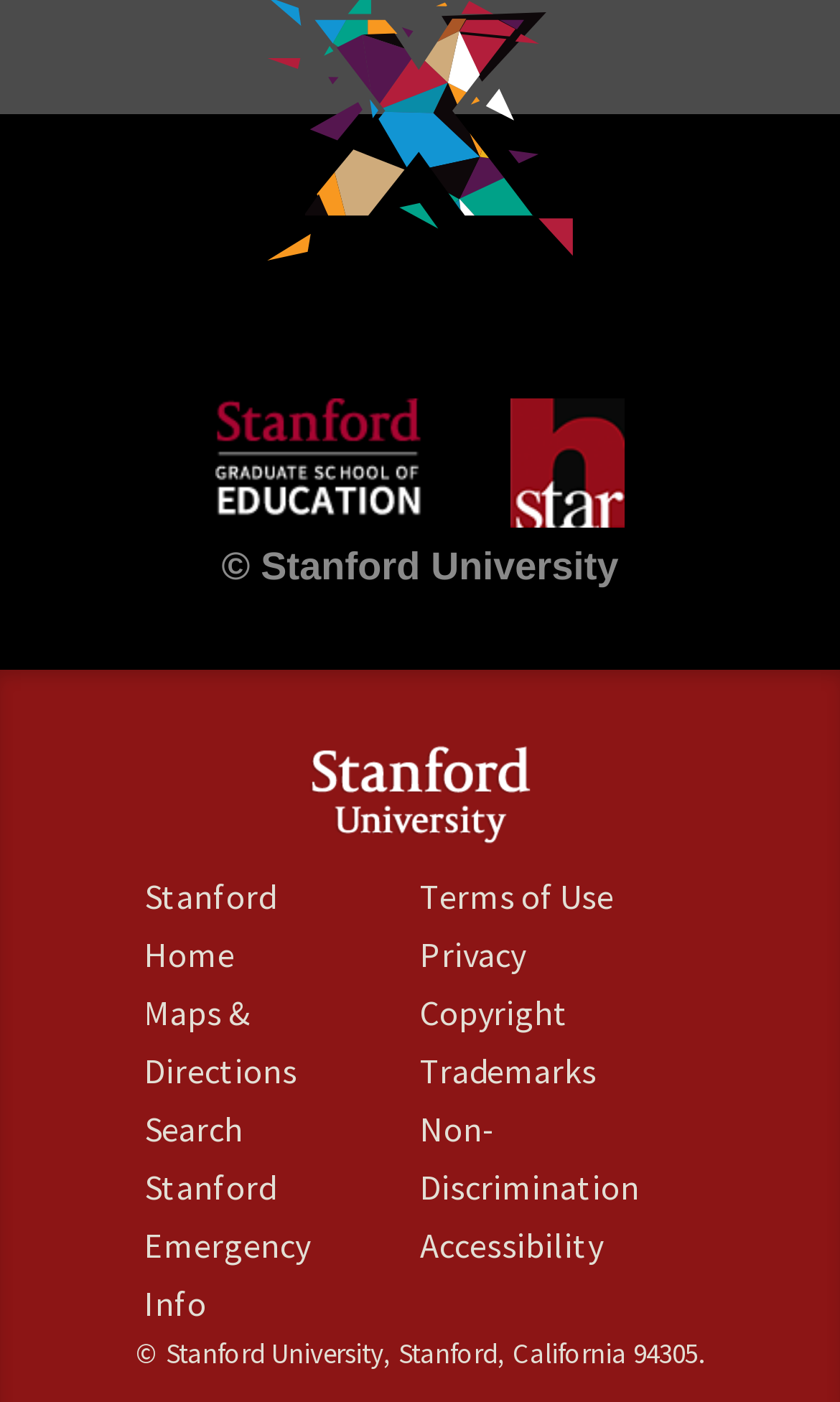Use a single word or phrase to answer the question: What is the location of the university?

California 94305